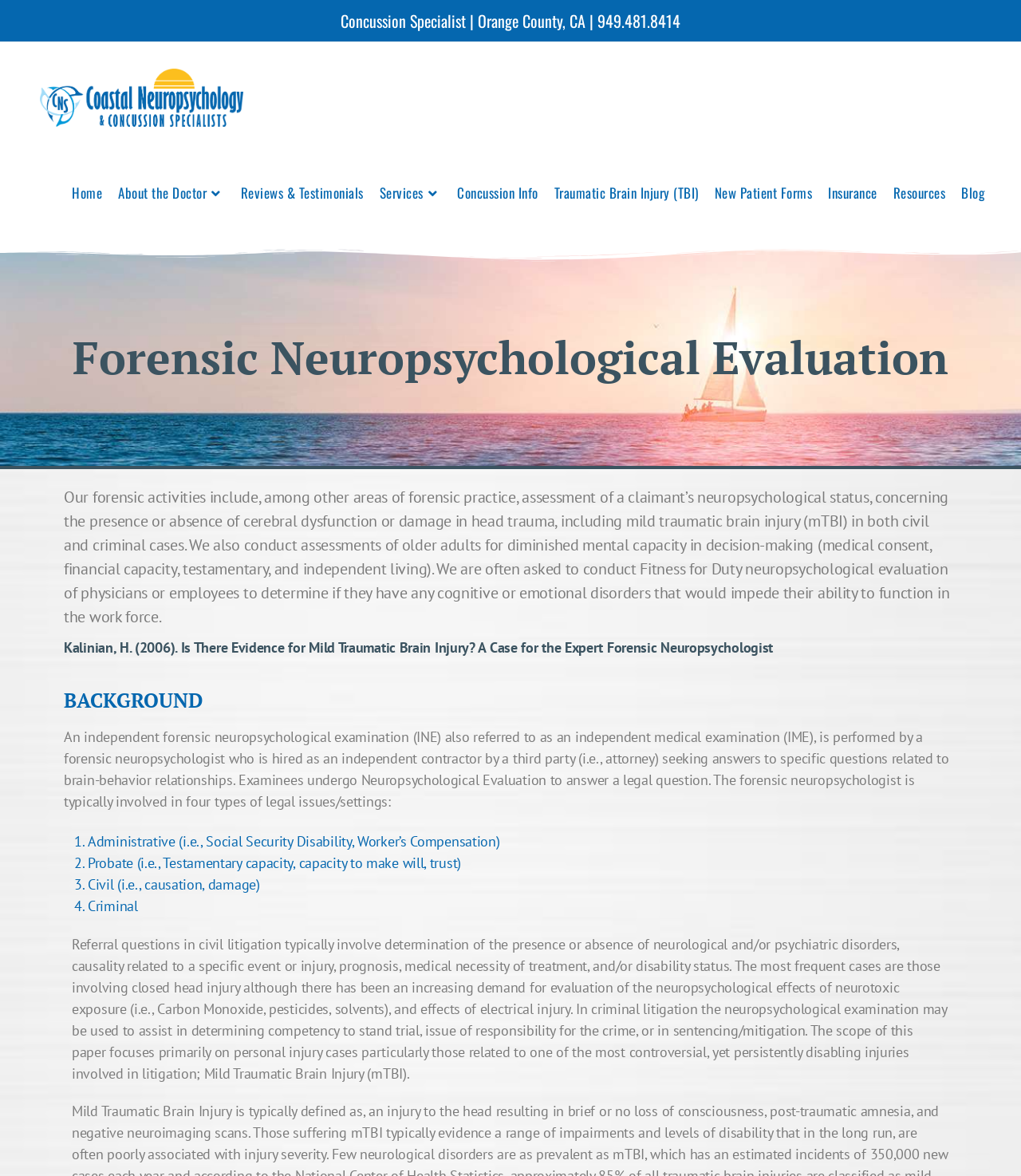Create a detailed narrative of the webpage’s visual and textual elements.

The webpage is about Forensic Neuropsychological Evaluation, with a prominent link at the top to a concussion specialist in Orange County, CA, along with their phone number. The page has a logo of Coastal Neuropsychology & Concussion Specialists at the top left corner.

Below the logo, there is a navigation menu with 11 links, including "Home", "About the Doctor", "Reviews & Testimonials", "Services", "Concussion Info", "Traumatic Brain Injury (TBI)", "New Patient Forms", "Insurance", "Resources", and "Blog". These links are arranged horizontally across the top of the page.

The main content of the page is divided into sections, with headings and paragraphs of text. The first section has a heading "Forensic Neuropsychological Evaluation" and describes the services offered, including assessment of neuropsychological status, evaluation of older adults, and fitness for duty assessments.

The next section has a heading "BACKGROUND" and explains the concept of an independent forensic neuropsychological examination, its purpose, and the types of legal issues it is involved in. This section includes a list of four types of legal issues, with bullet points and brief descriptions.

The page also includes a section with a heading that is not explicitly stated, but appears to be discussing the scope of forensic neuropsychological evaluation in civil litigation, including the types of cases and injuries involved. This section is a lengthy paragraph of text.

Throughout the page, the text is arranged in a clear and organized manner, with headings and paragraphs that make it easy to follow. There are no images on the page apart from the logo at the top left corner.